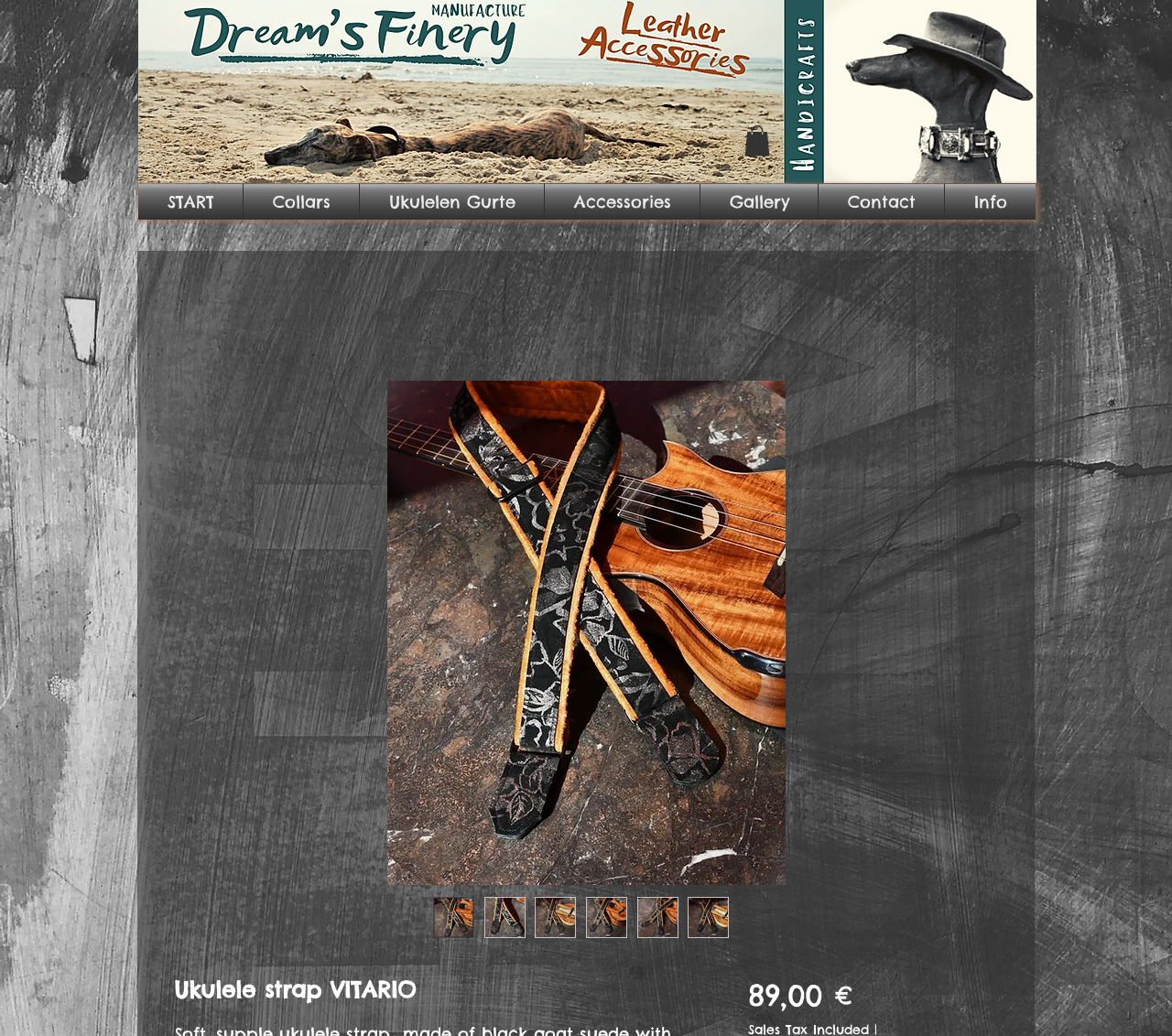Please locate the bounding box coordinates of the element's region that needs to be clicked to follow the instruction: "Click on the 'Ukulelen Gurte' link". The bounding box coordinates should be provided as four float numbers between 0 and 1, i.e., [left, top, right, bottom].

[0.307, 0.178, 0.464, 0.212]